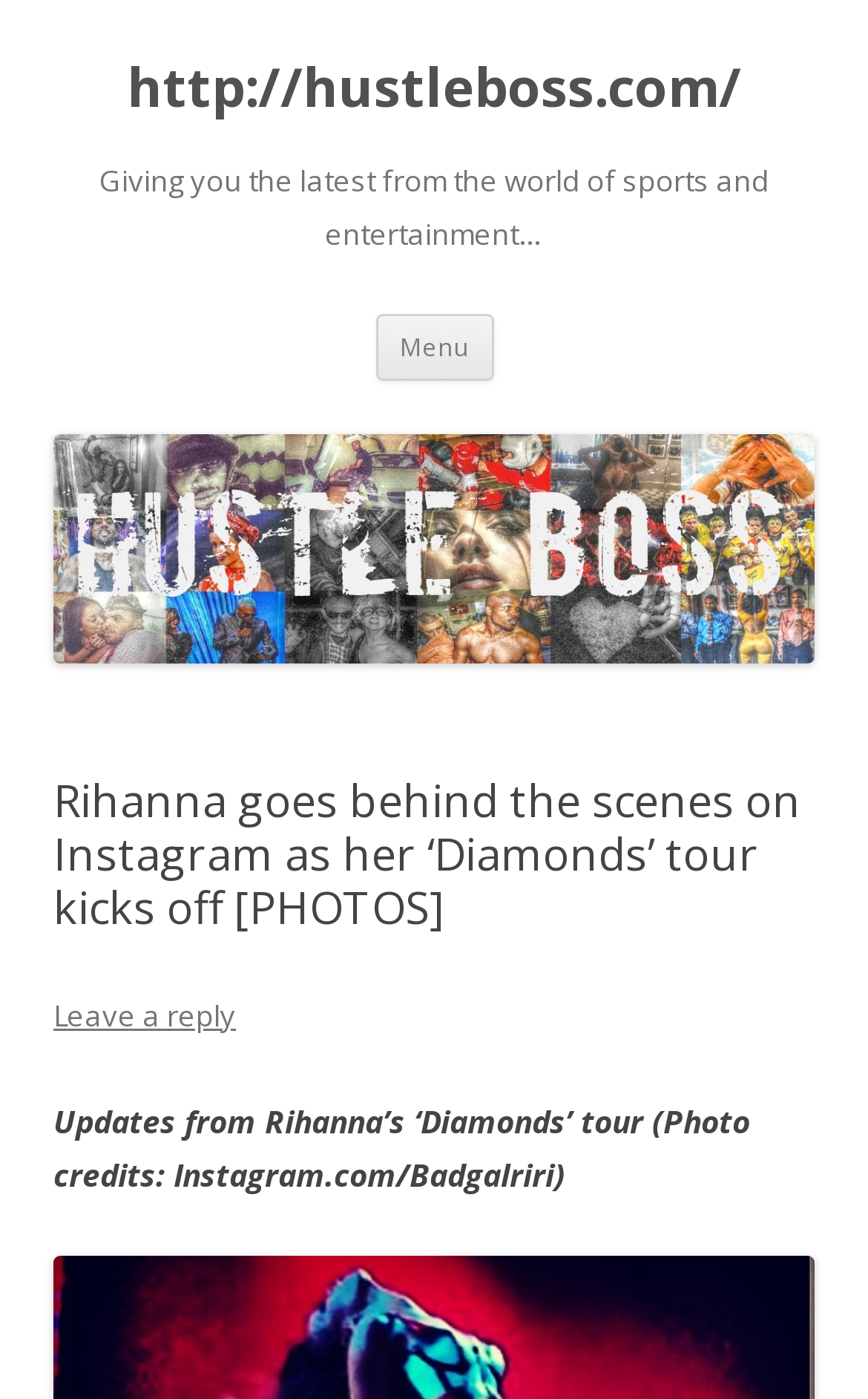What is the purpose of the link 'Leave a reply'?
Please look at the screenshot and answer in one word or a short phrase.

To leave a comment